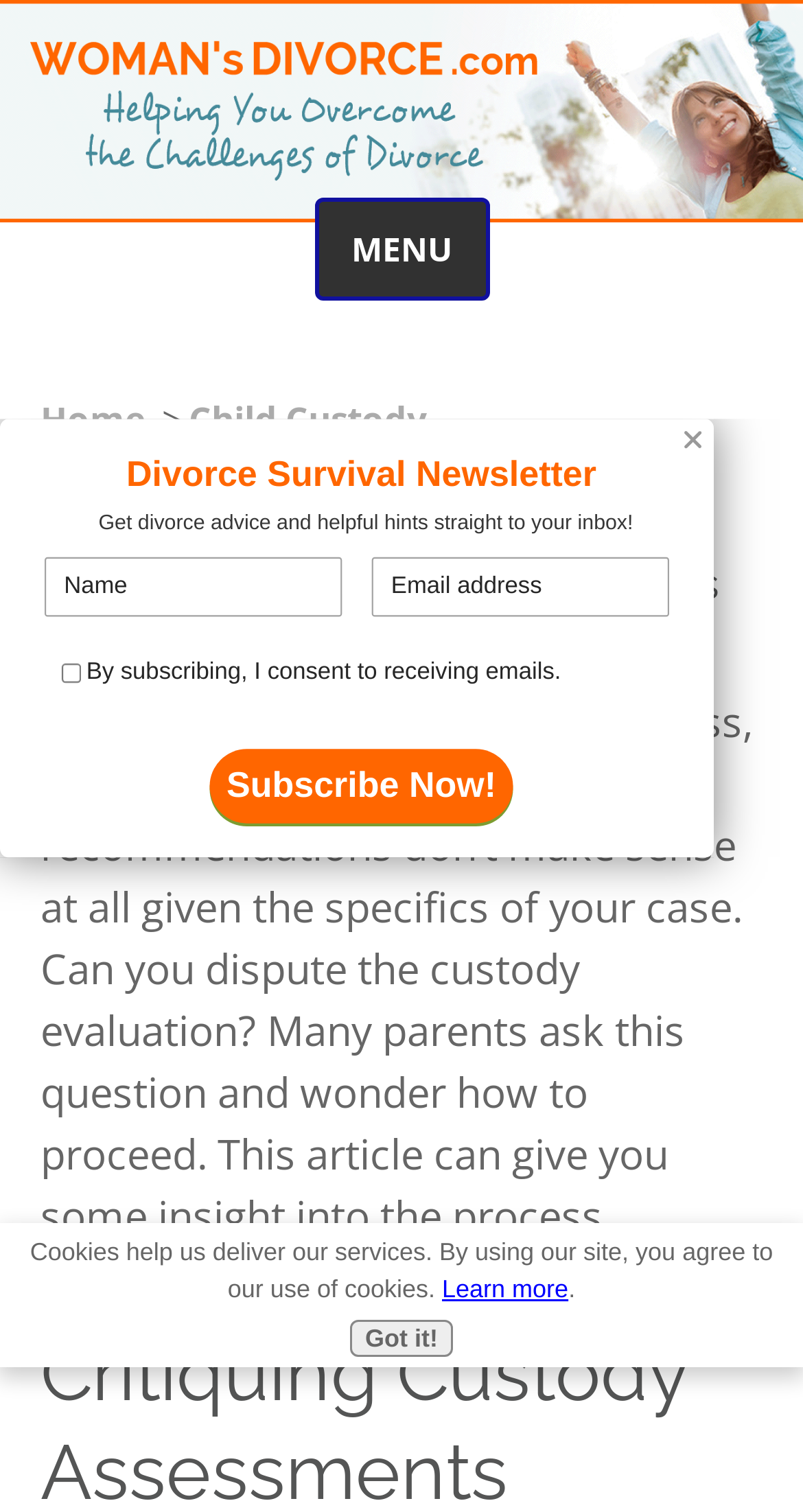Given the element description "Child Custody" in the screenshot, predict the bounding box coordinates of that UI element.

[0.235, 0.261, 0.532, 0.293]